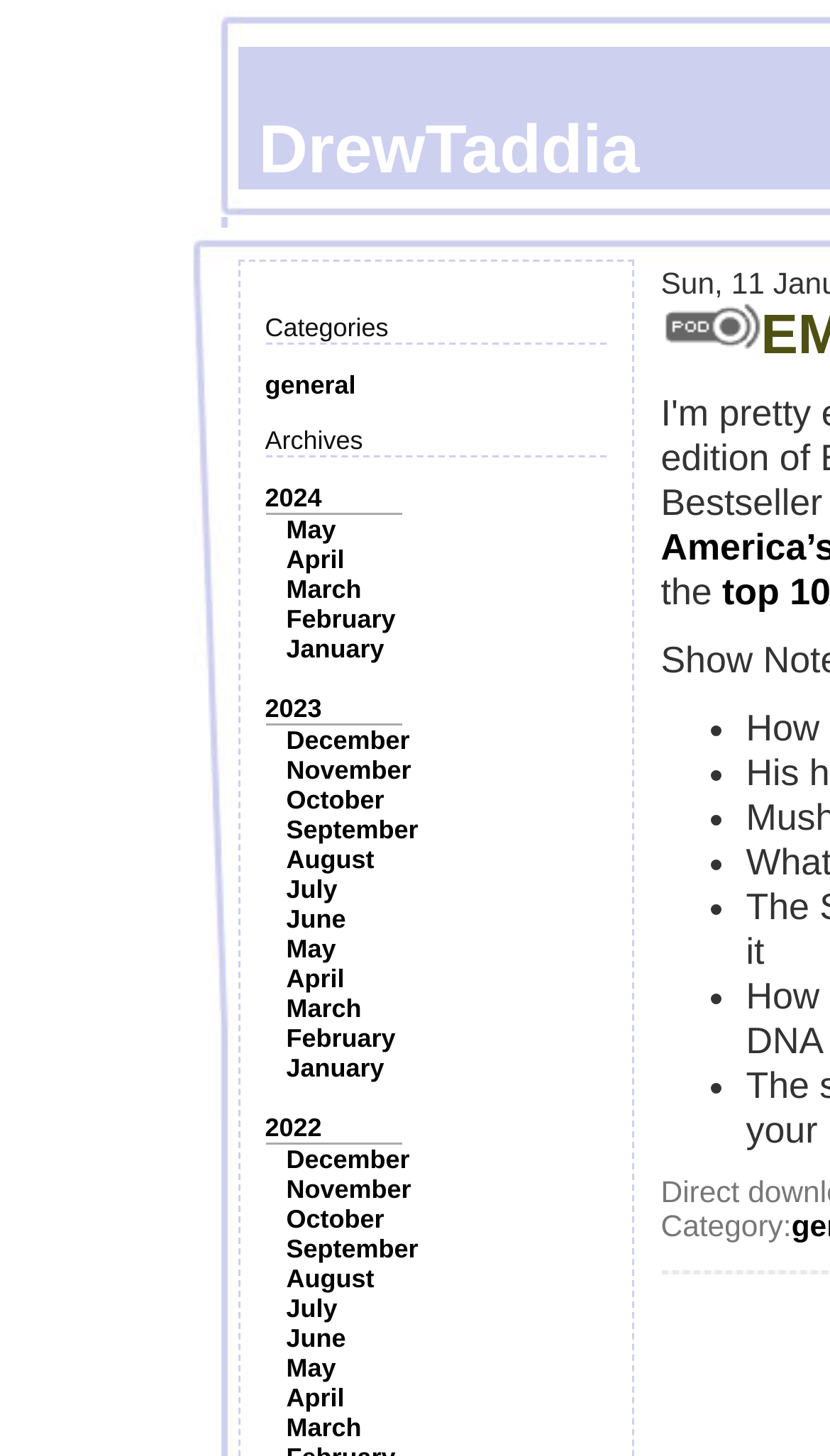Give a concise answer of one word or phrase to the question: 
What is the earliest year listed in the archives?

2022